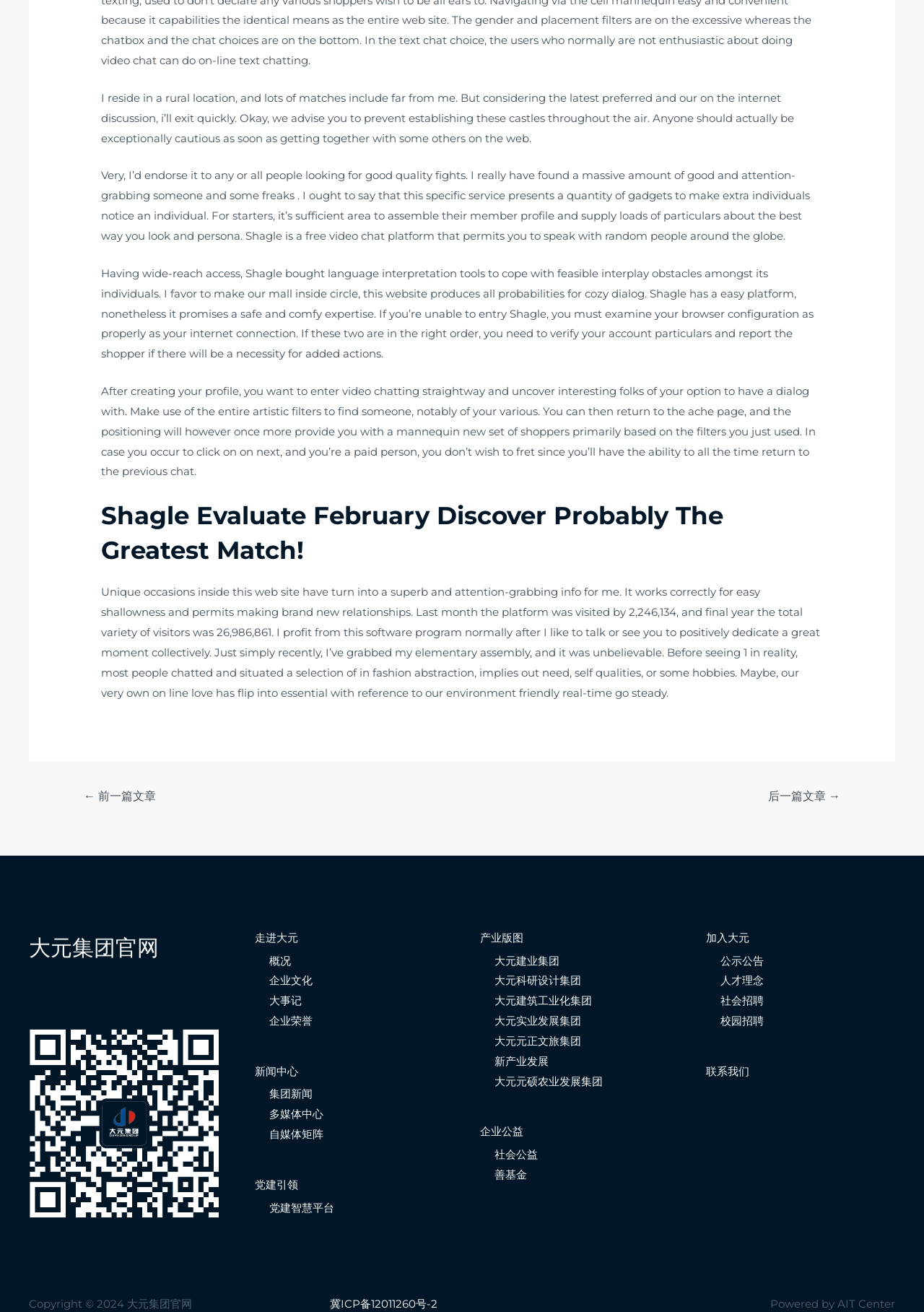Please find the bounding box coordinates of the element that needs to be clicked to perform the following instruction: "Click the '后一篇文章 →' link". The bounding box coordinates should be four float numbers between 0 and 1, represented as [left, top, right, bottom].

[0.813, 0.597, 0.928, 0.618]